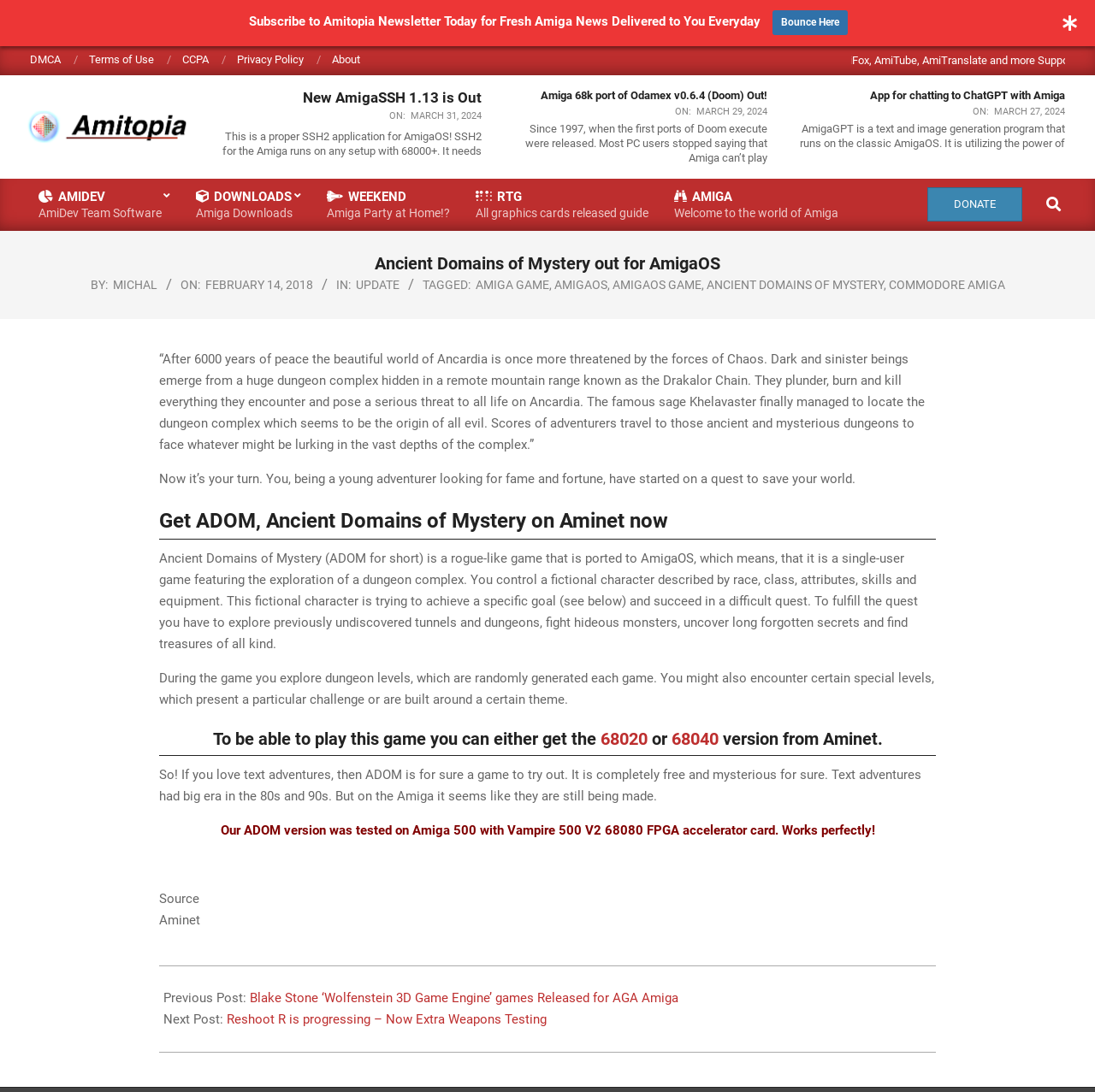Provide a thorough and detailed response to the question by examining the image: 
What is the name of the sage mentioned in the article?

I determined the answer by reading the text 'The famous sage Khelavaster finally managed to locate the dungeon complex...' which mentions the name of the sage.